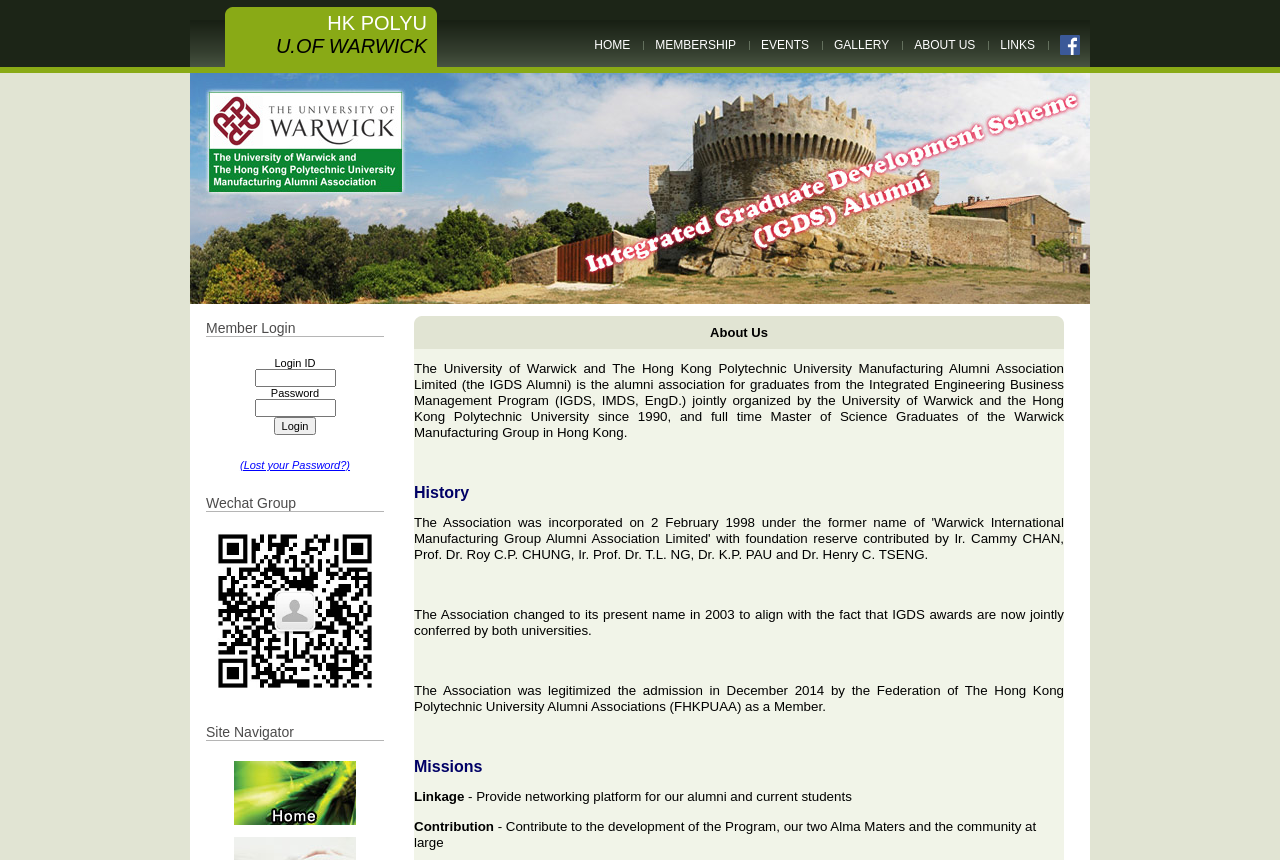Identify the bounding box coordinates for the UI element described as: "parent_node: Login ID name="username"". The coordinates should be provided as four floats between 0 and 1: [left, top, right, bottom].

[0.199, 0.429, 0.262, 0.45]